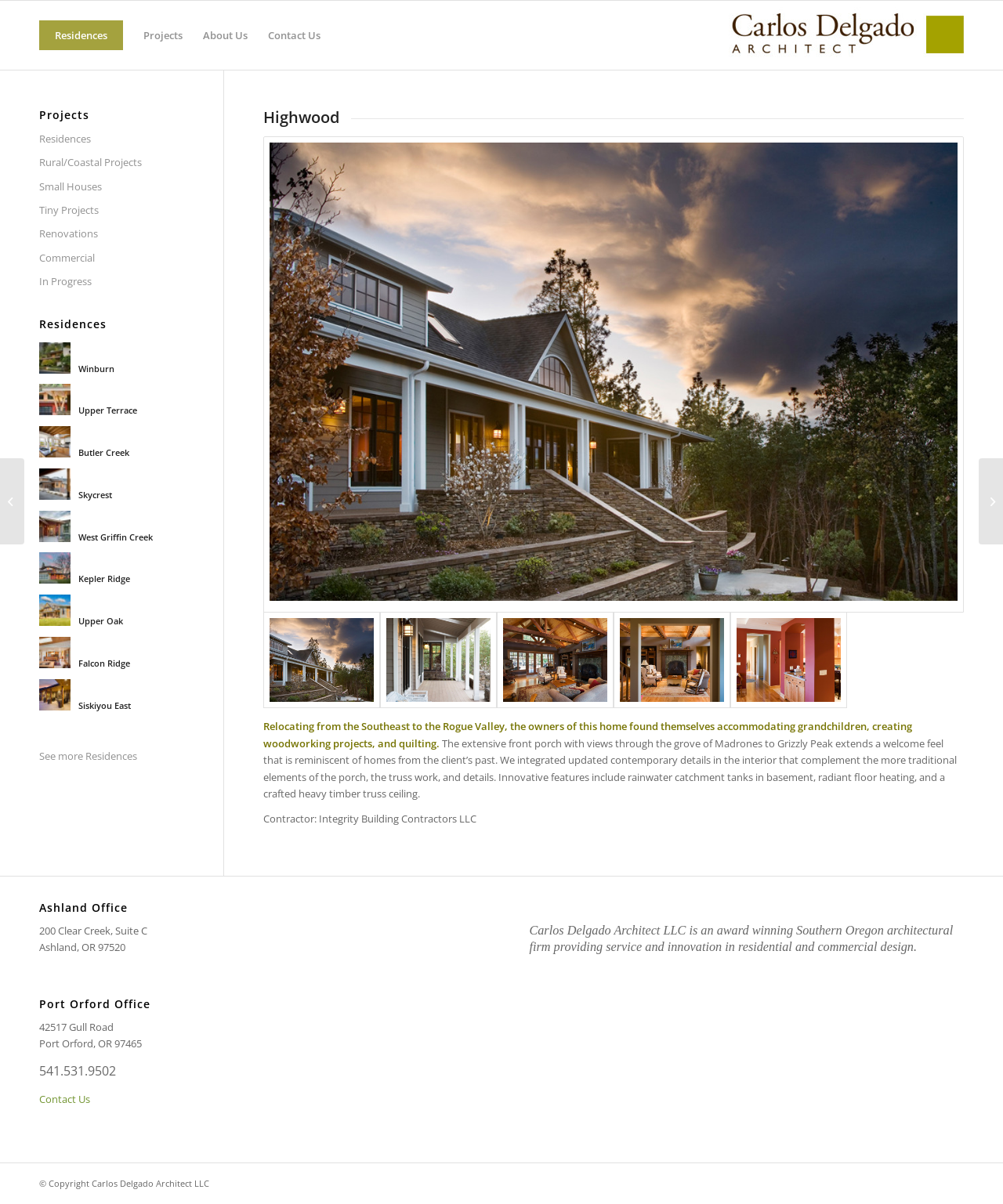Please provide the bounding box coordinates for the element that needs to be clicked to perform the instruction: "View the 'Highwood' project details". The coordinates must consist of four float numbers between 0 and 1, formatted as [left, top, right, bottom].

[0.262, 0.09, 0.338, 0.105]